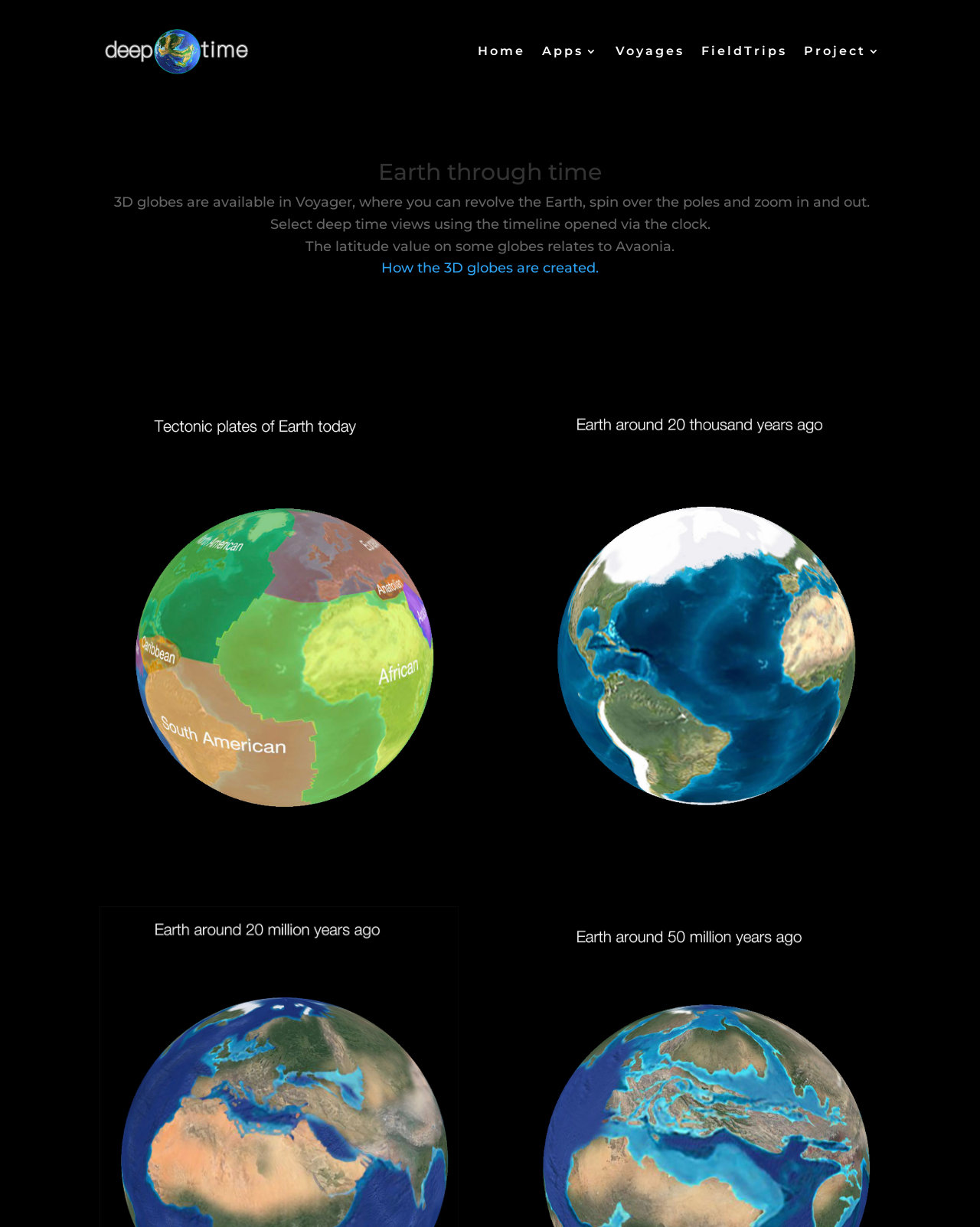How can you select deep time views?
Kindly offer a detailed explanation using the data available in the image.

The webpage instructs users to 'Select deep time views using the timeline opened via the clock.' This suggests that the timeline, which can be accessed by clicking on the clock, is the means by which users can select deep time views.